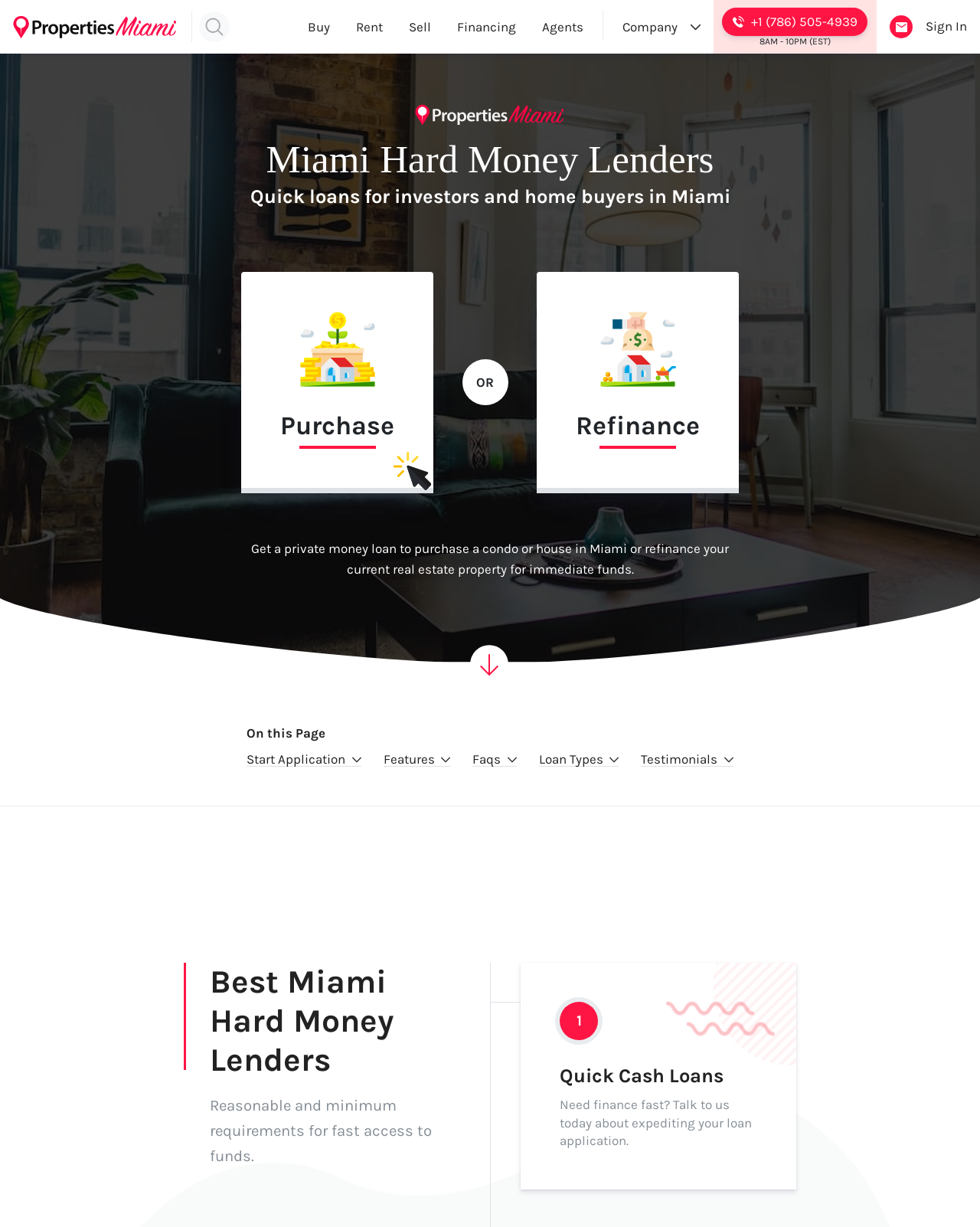Identify the primary heading of the webpage and provide its text.

Miami Hard Money Lenders